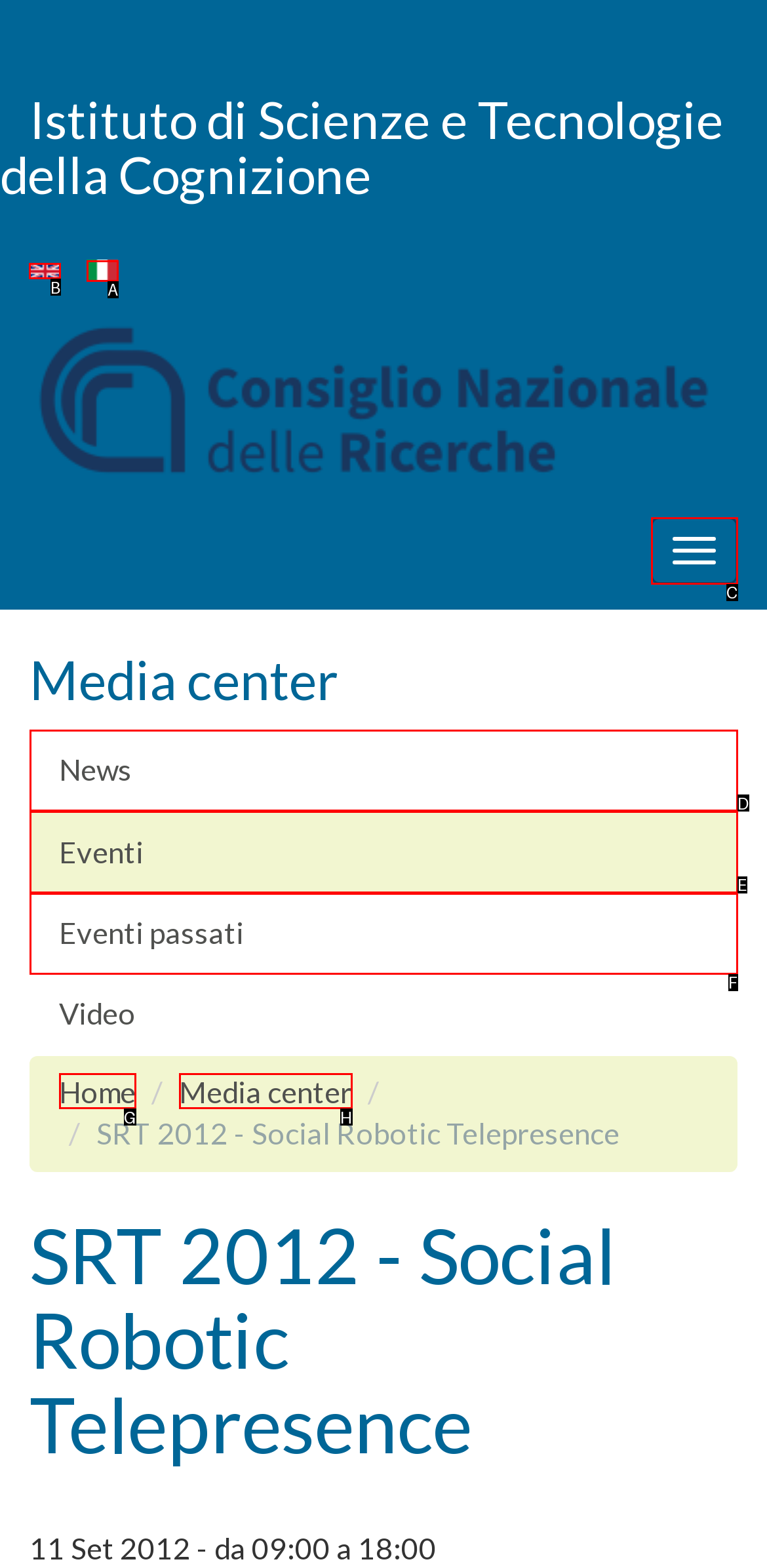Figure out which option to click to perform the following task: Select English language
Provide the letter of the correct option in your response.

B